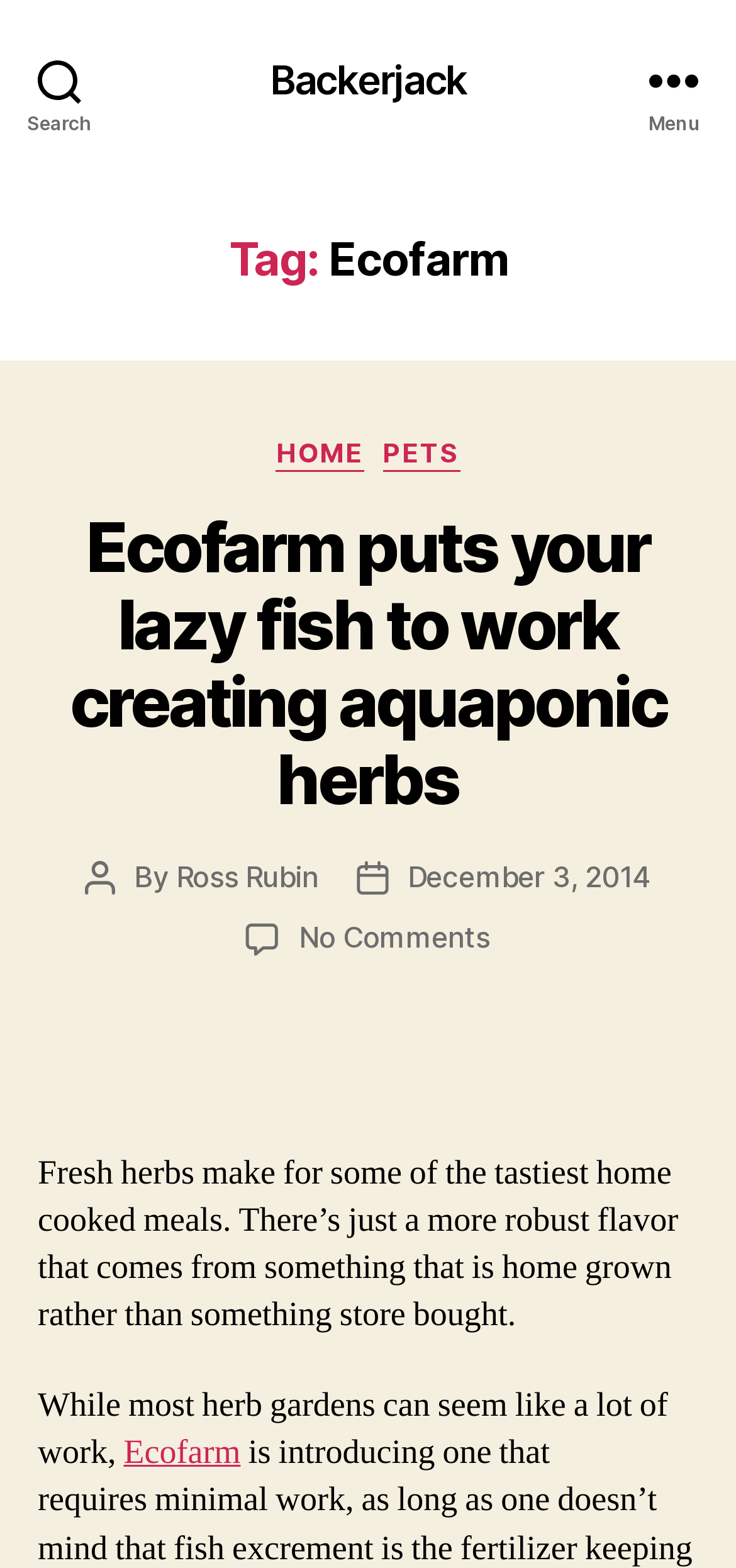How many comments are there on the article? Using the information from the screenshot, answer with a single word or phrase.

No Comments